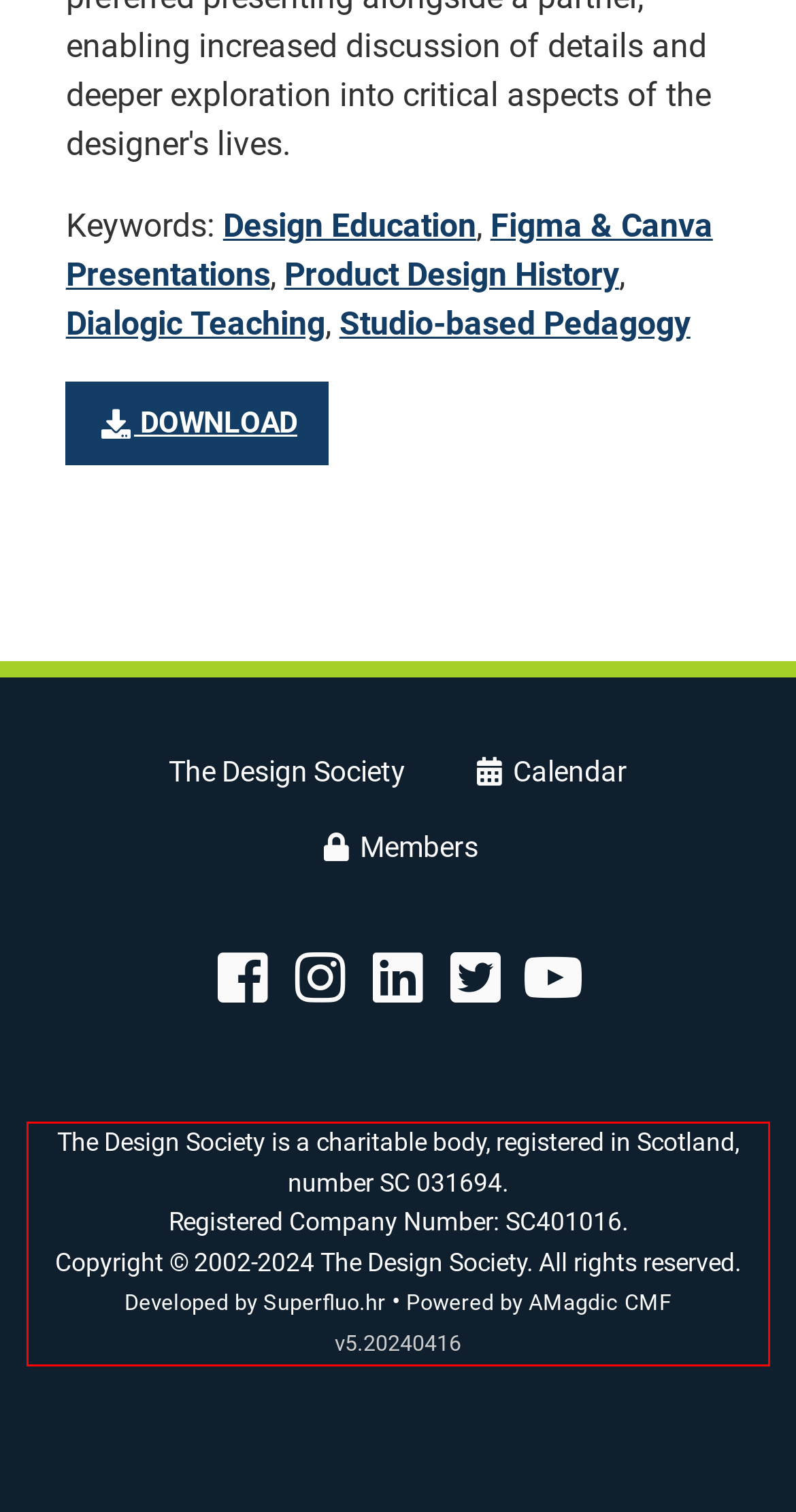In the screenshot of the webpage, find the red bounding box and perform OCR to obtain the text content restricted within this red bounding box.

The Design Society is a charitable body, registered in Scotland, number SC 031694. Registered Company Number: SC401016. Copyright © 2002-2024 The Design Society. All rights reserved. Developed by Superfluo.hr • Powered by AMagdic CMF v5.20240416